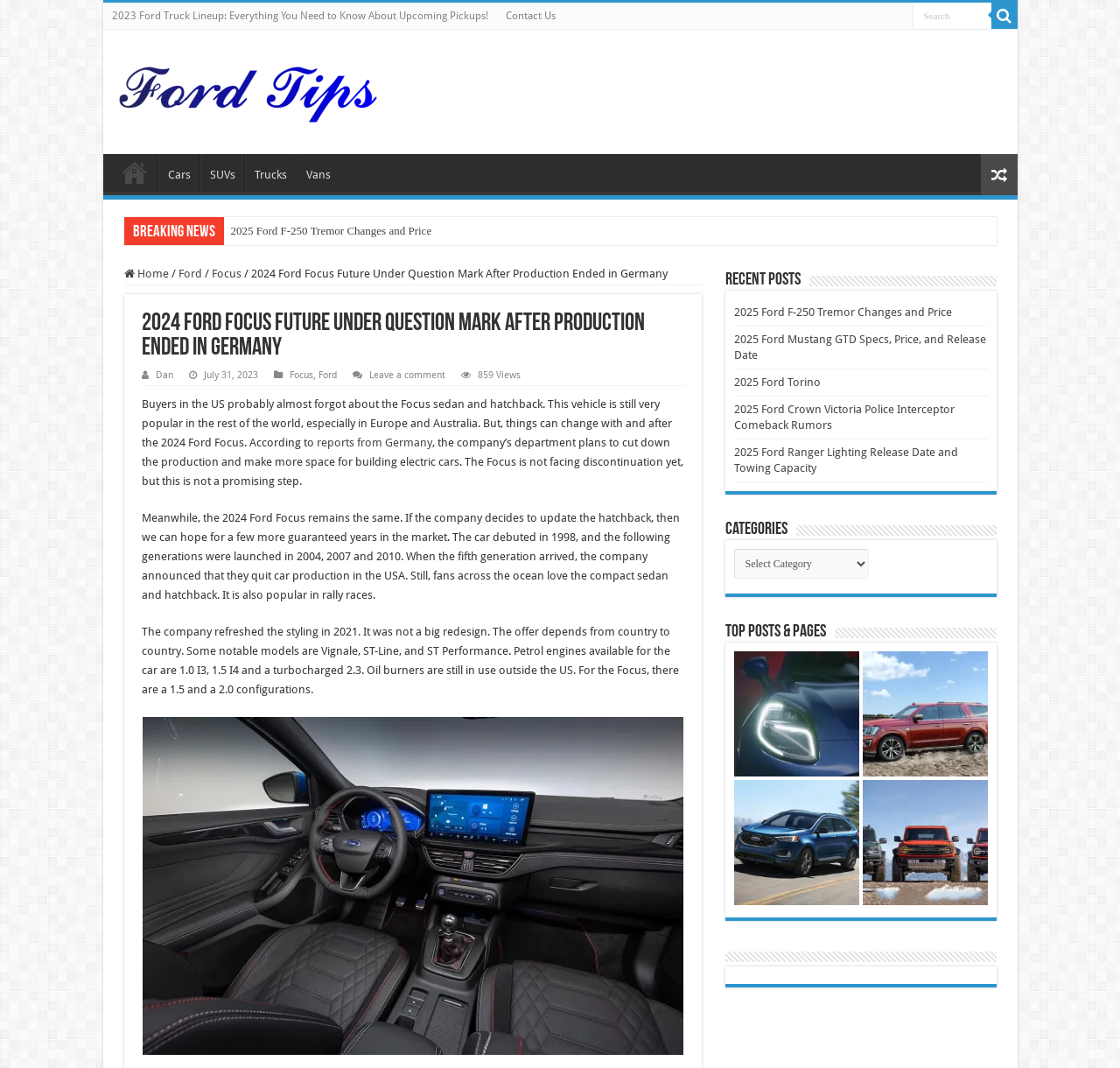Detail the features and information presented on the webpage.

The webpage is about Ford cars, specifically the 2024 Ford Focus, with a focus on its future production and popularity in Europe and Australia. At the top, there is a navigation bar with links to "Home", "Cars", "SUVs", "Trucks", and "Vans". On the right side of the navigation bar, there is a search box and a button with a magnifying glass icon.

Below the navigation bar, there is a heading "Ford Tips" with a link to "Ford Tips" and an image of the Ford logo. To the right of the heading, there are links to recent news articles, including "2025 Ford F-250 Tremor Changes and Price" and "2025 Ford Mustang GTD Specs, Price, and Release Date".

The main content of the webpage is an article about the 2024 Ford Focus, with a heading "2024 Ford Focus Future Under Question Mark After Production Ended in Germany". The article discusses the potential discontinuation of the Ford Focus in Europe and its popularity in other parts of the world. There are several paragraphs of text, with links to related articles and a image of the 2024 Ford Focus Vignale interior.

To the right of the article, there is a sidebar with several sections, including "Recent Posts", "Categories", and "Top Posts & Pages". The "Recent Posts" section lists several links to recent news articles, including "2025 Ford F-250 Tremor Changes and Price" and "2025 Ford Mustang GTD Specs, Price, and Release Date". The "Categories" section has a combobox with a list of categories, and the "Top Posts & Pages" section lists several links to popular articles, including "2025 Ford Puma is Replacing EcoSport; Puma EV Spotted, Debuts in 2024" and "2021 Ford Expedition Diesel: Specs, Towing Capacity". Each of these links has an accompanying image.